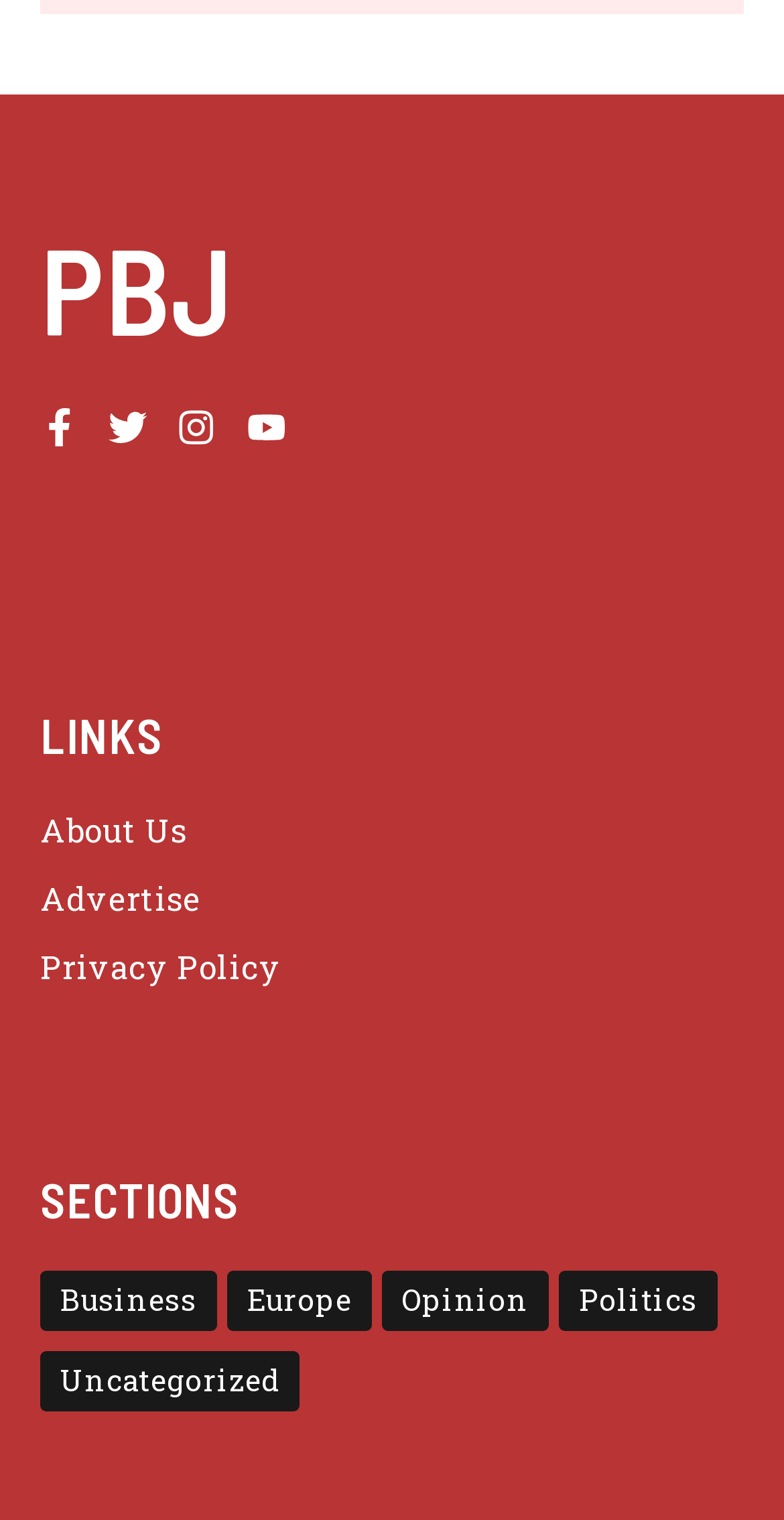Locate the bounding box coordinates of the element's region that should be clicked to carry out the following instruction: "explore Opinion section". The coordinates need to be four float numbers between 0 and 1, i.e., [left, top, right, bottom].

[0.487, 0.836, 0.7, 0.876]